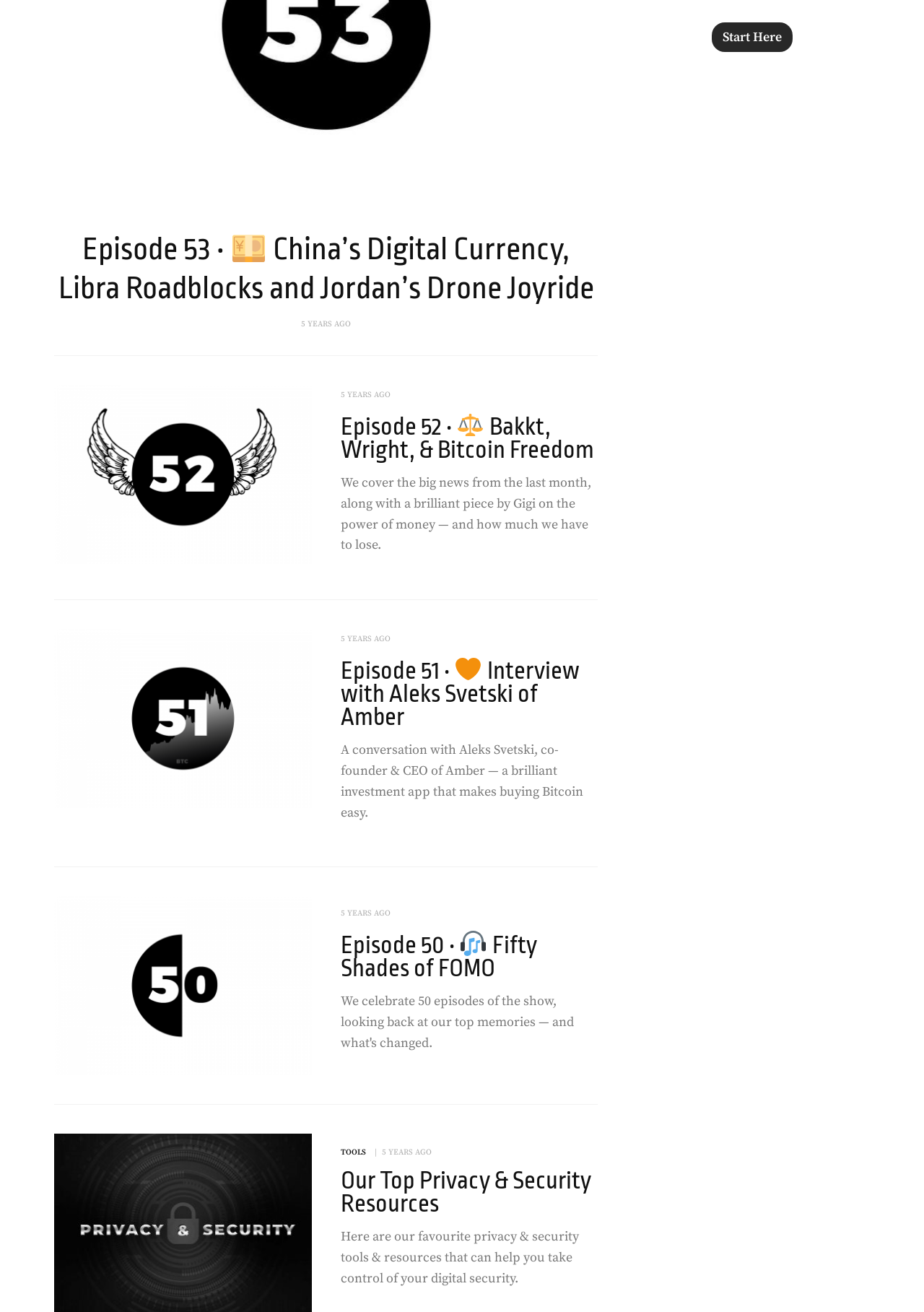Can you find the bounding box coordinates for the UI element given this description: "Start Here"? Provide the coordinates as four float numbers between 0 and 1: [left, top, right, bottom].

[0.77, 0.017, 0.858, 0.04]